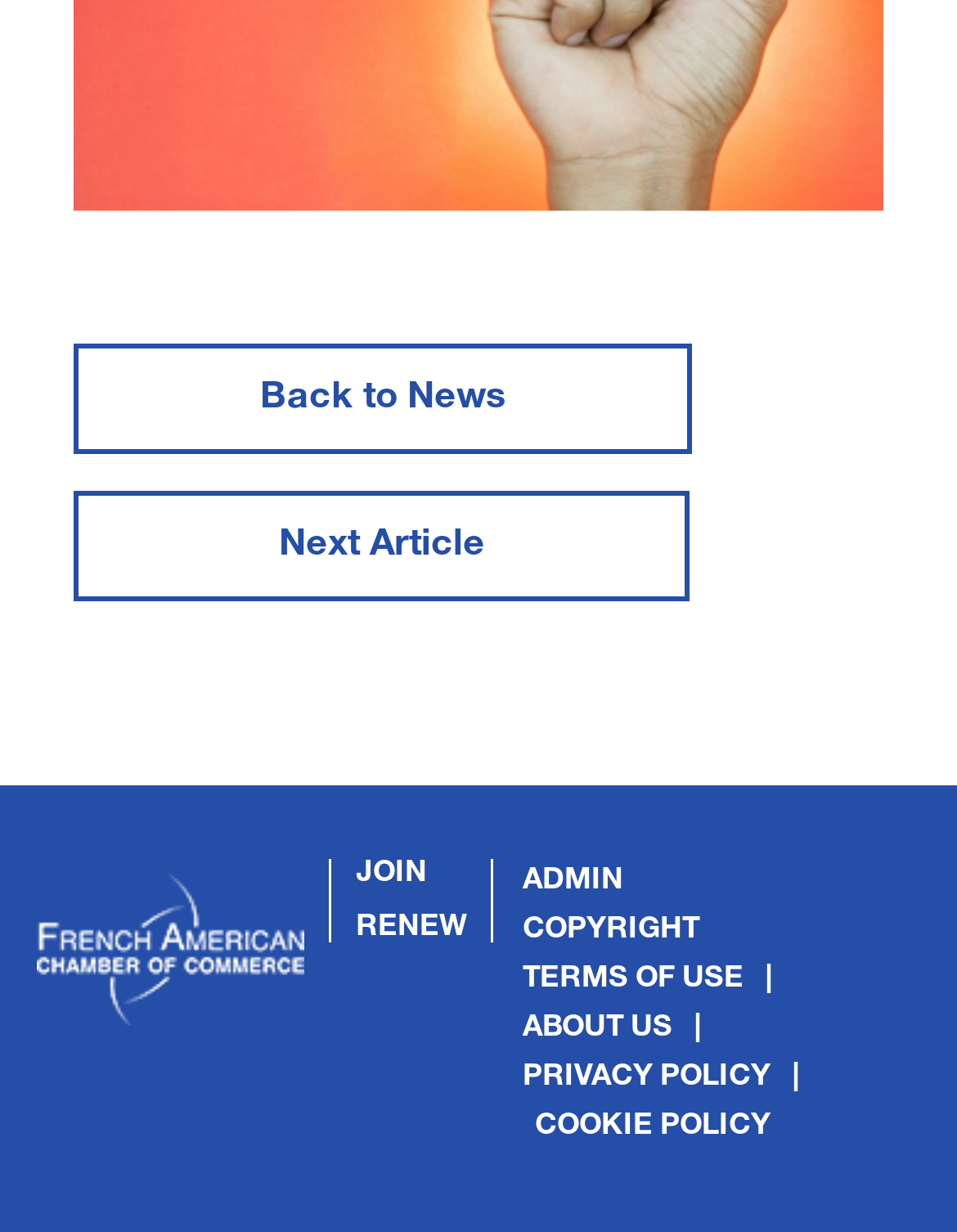Answer briefly with one word or phrase:
What separates the links in the LayoutTable?

Vertical bars